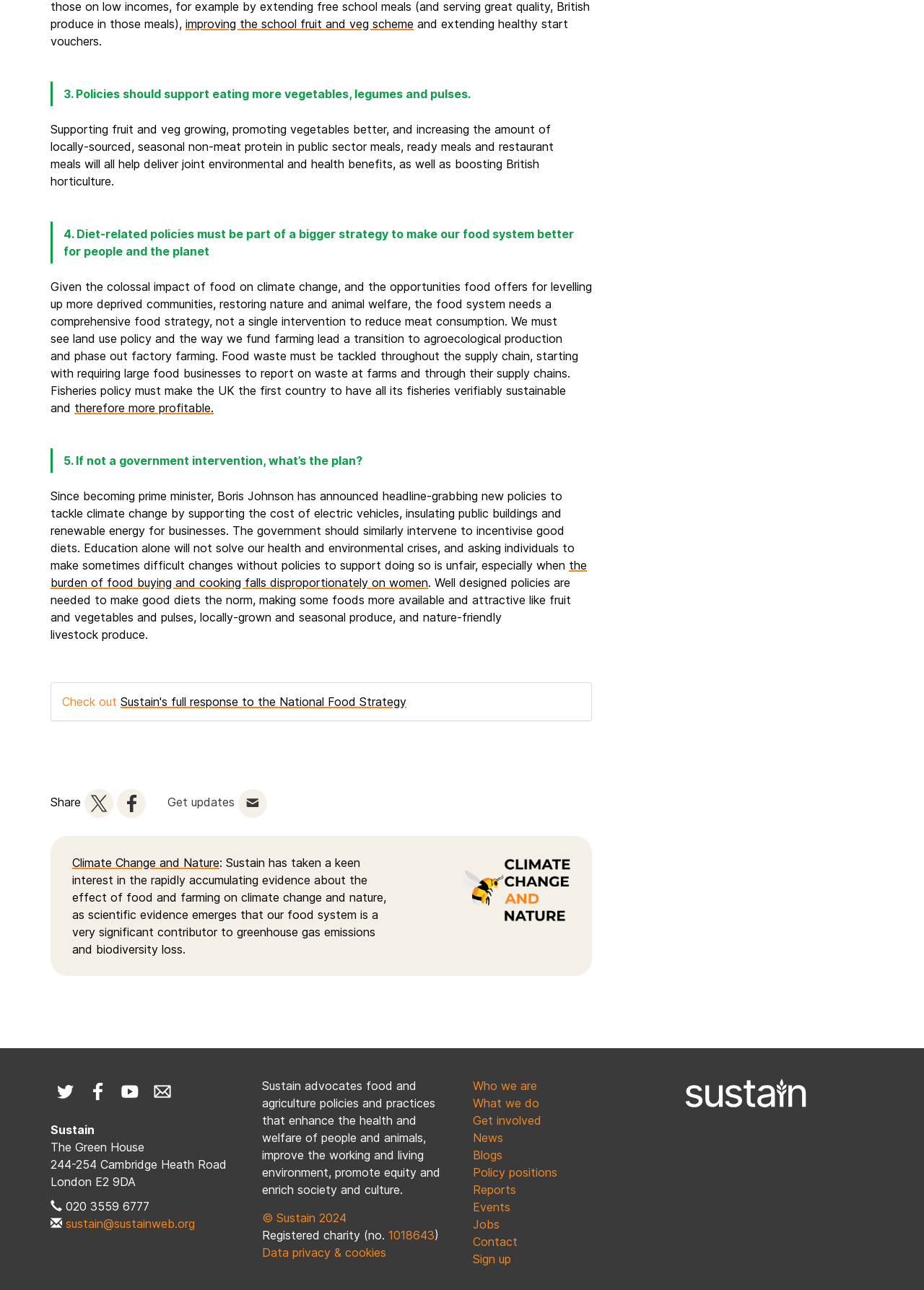Please respond in a single word or phrase: 
What is the relationship between food and climate change?

Food system contributes to greenhouse gas emissions